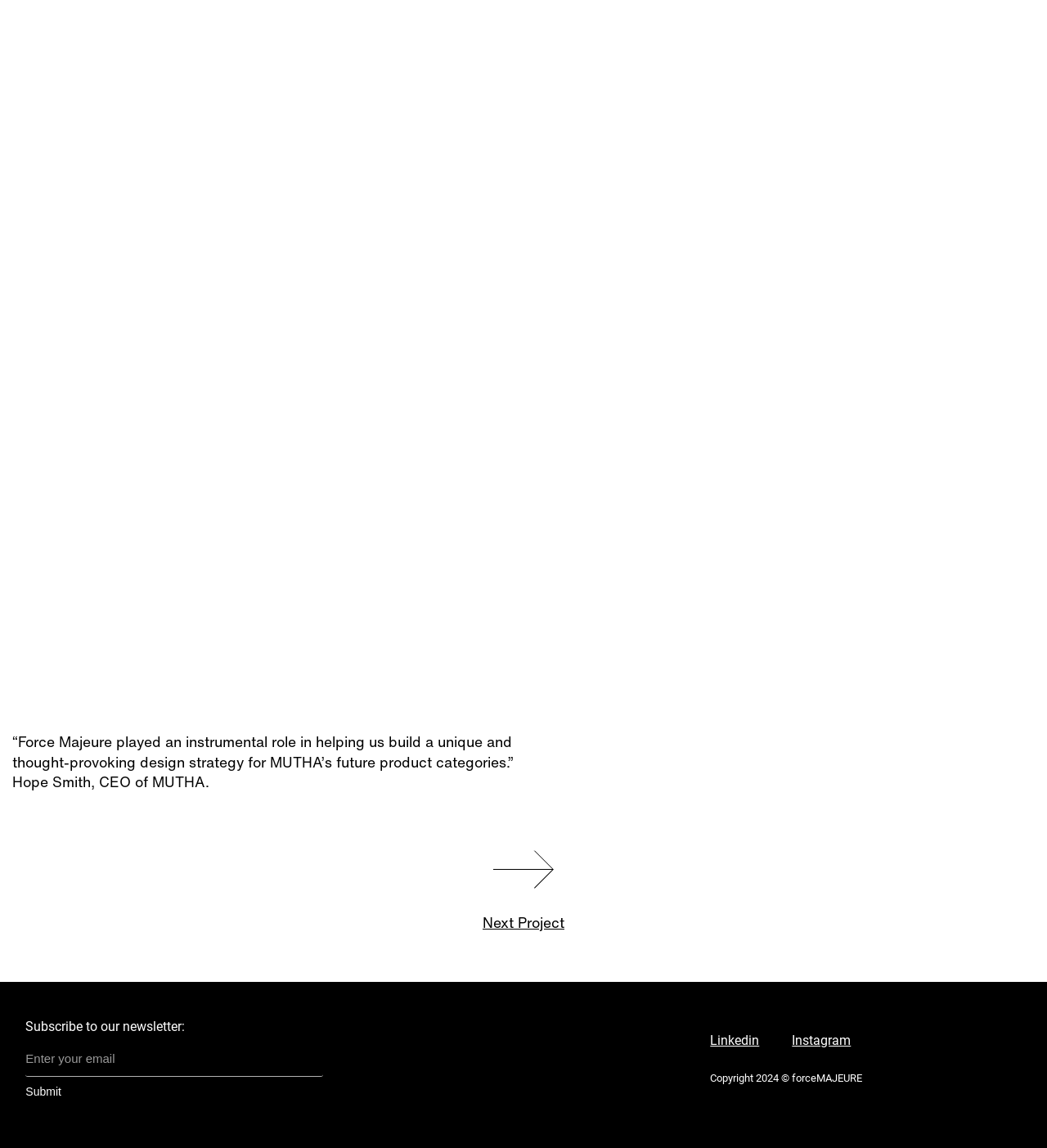With reference to the image, please provide a detailed answer to the following question: What is the purpose of the textbox?

The textbox is labeled 'Enter your email' and is accompanied by a 'Subscribe to our newsletter' text, suggesting that the purpose of the textbox is to enter an email address to subscribe to a newsletter.